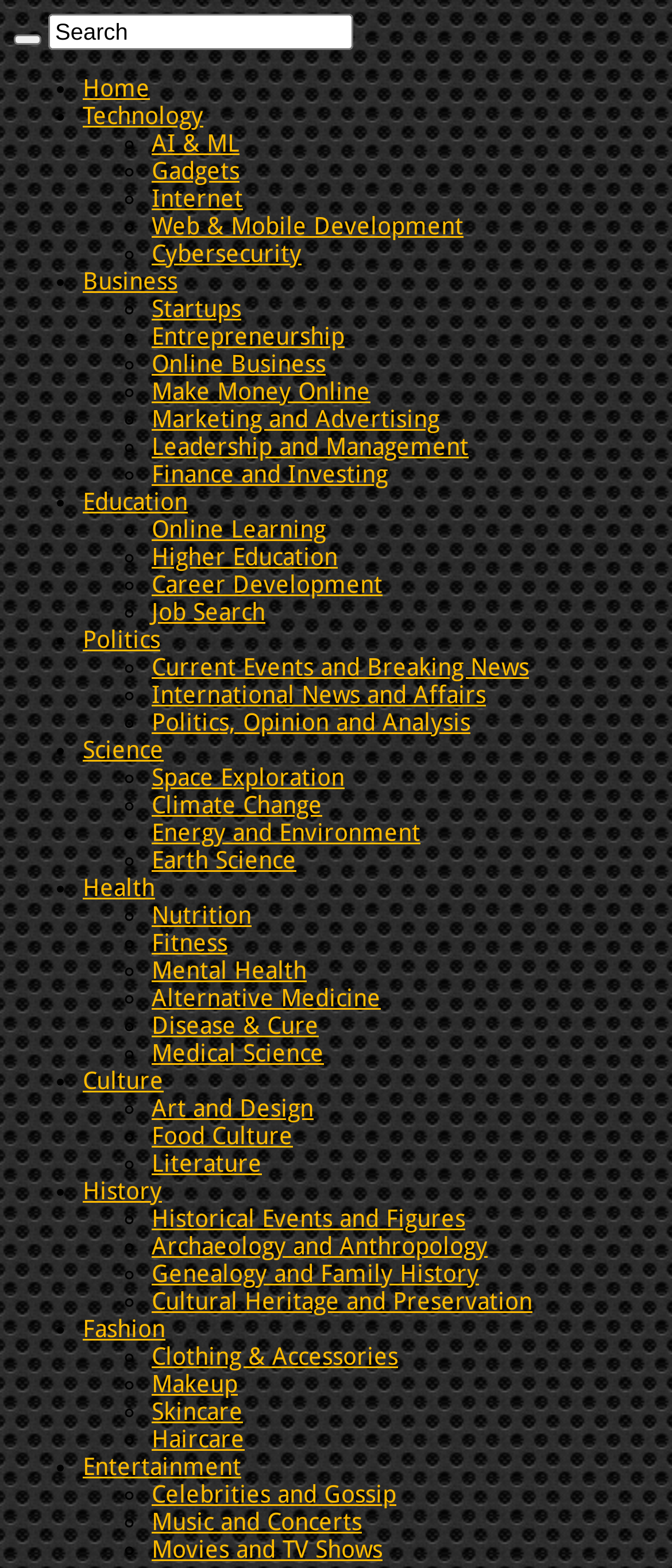Locate the bounding box coordinates of the element I should click to achieve the following instruction: "Learn about AI and Machine Learning".

[0.226, 0.082, 0.356, 0.1]